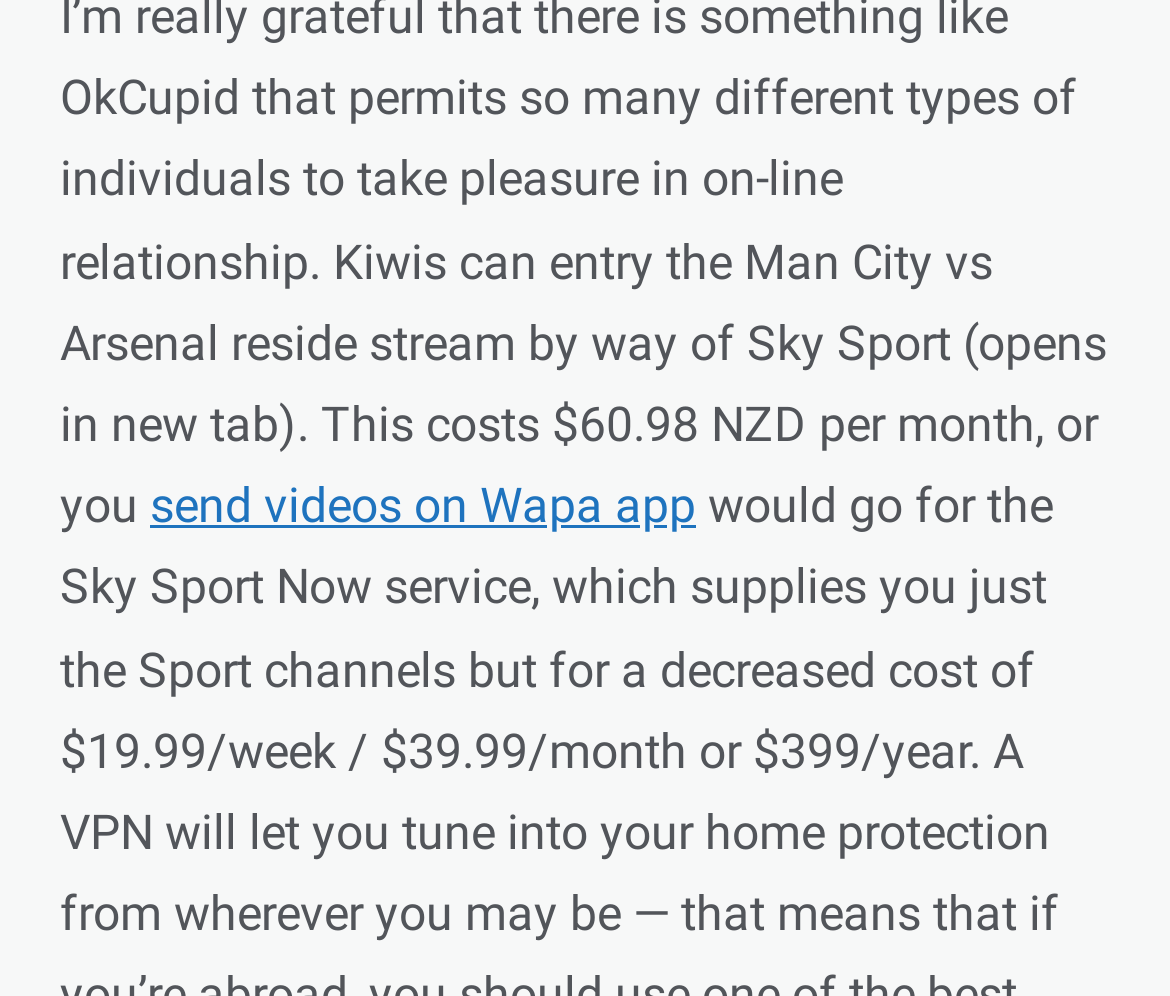Locate the bounding box of the user interface element based on this description: "send videos on Wapa app".

[0.128, 0.479, 0.595, 0.537]